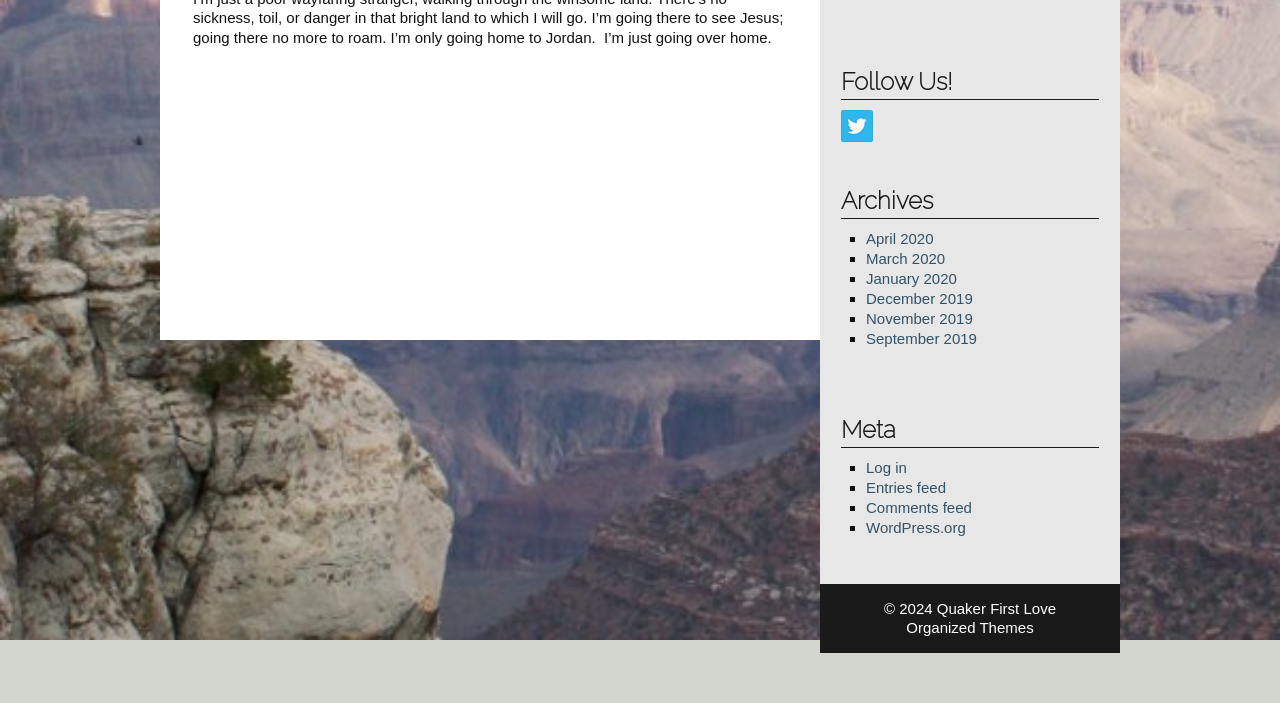Provide the bounding box coordinates of the HTML element described by the text: "© 2024 Quaker First Love".

[0.691, 0.853, 0.825, 0.877]